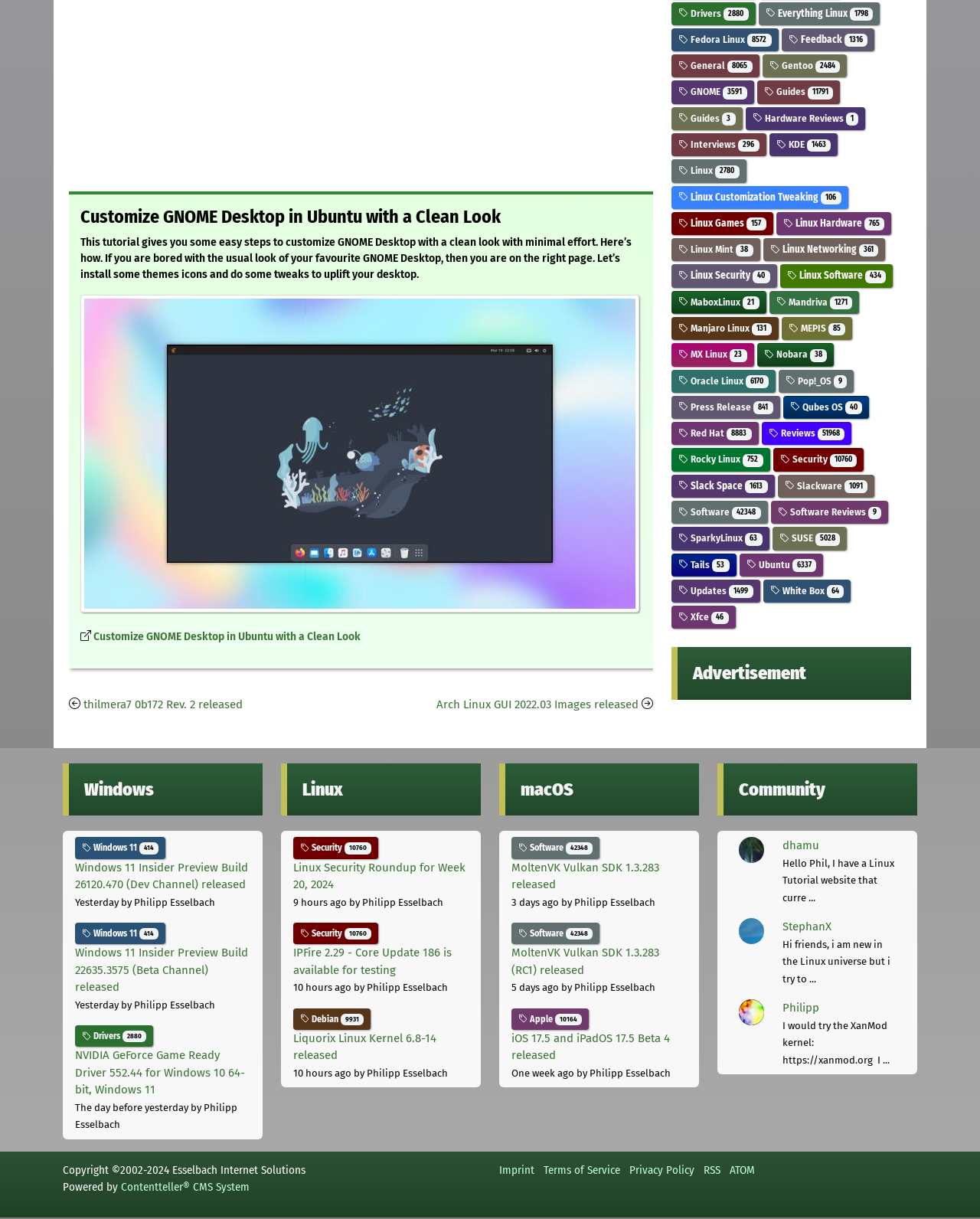Identify and provide the bounding box for the element described by: "MX Linux 23".

[0.692, 0.286, 0.762, 0.295]